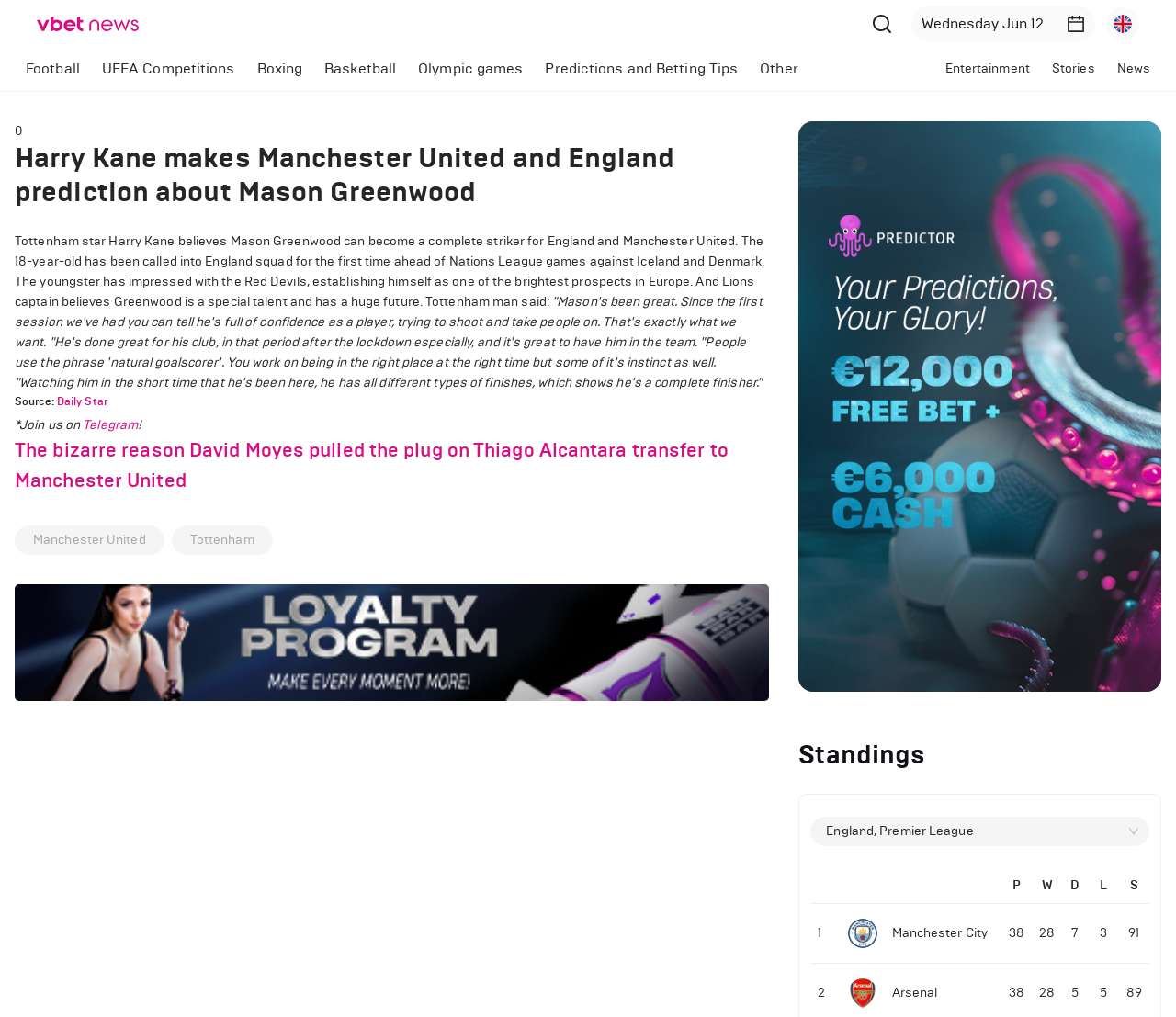Please determine the bounding box coordinates of the element's region to click for the following instruction: "Go to the Home page".

None